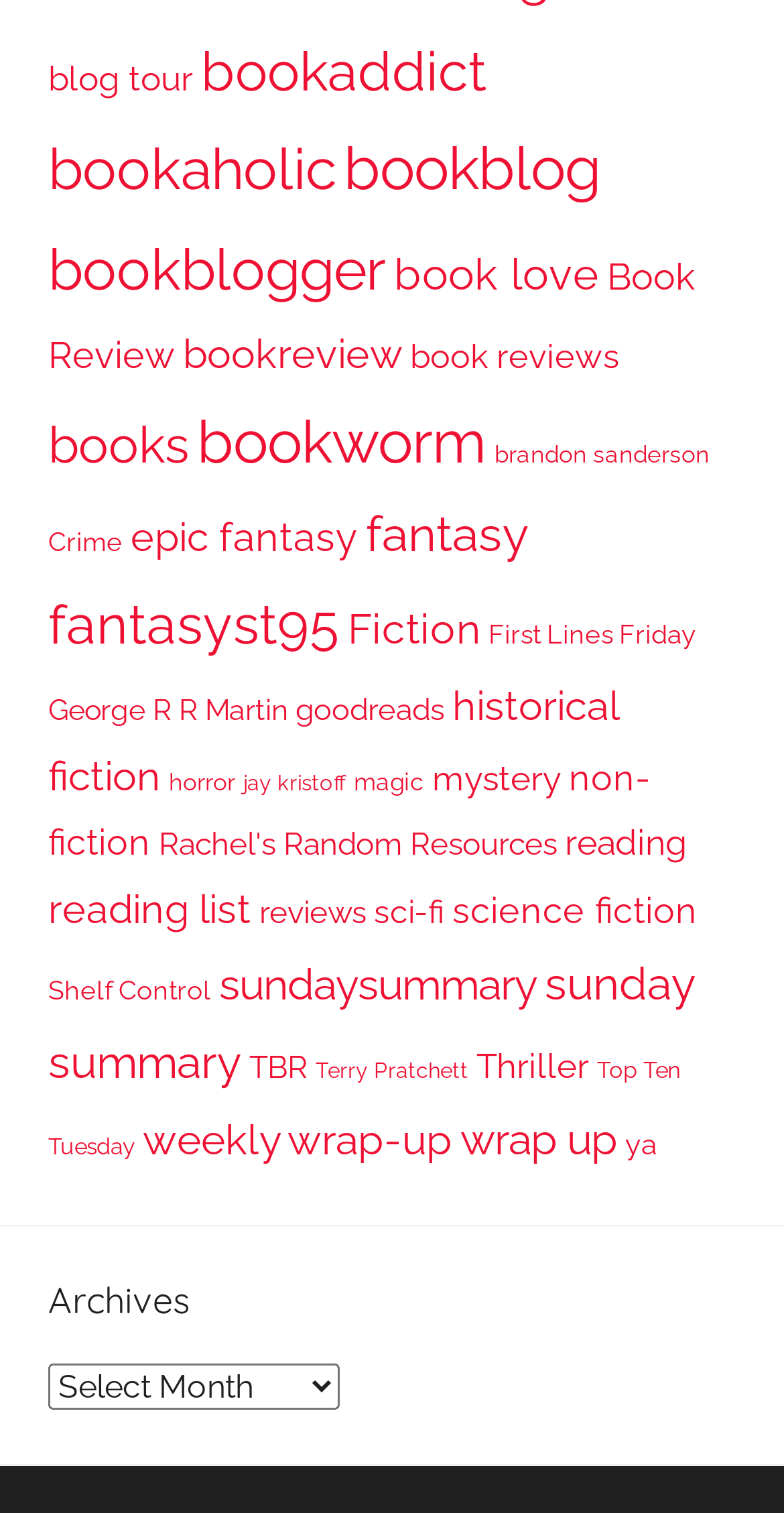Given the element description George R R Martin, specify the bounding box coordinates of the corresponding UI element in the format (top-left x, top-left y, bottom-right x, bottom-right y). All values must be between 0 and 1.

[0.062, 0.459, 0.367, 0.48]